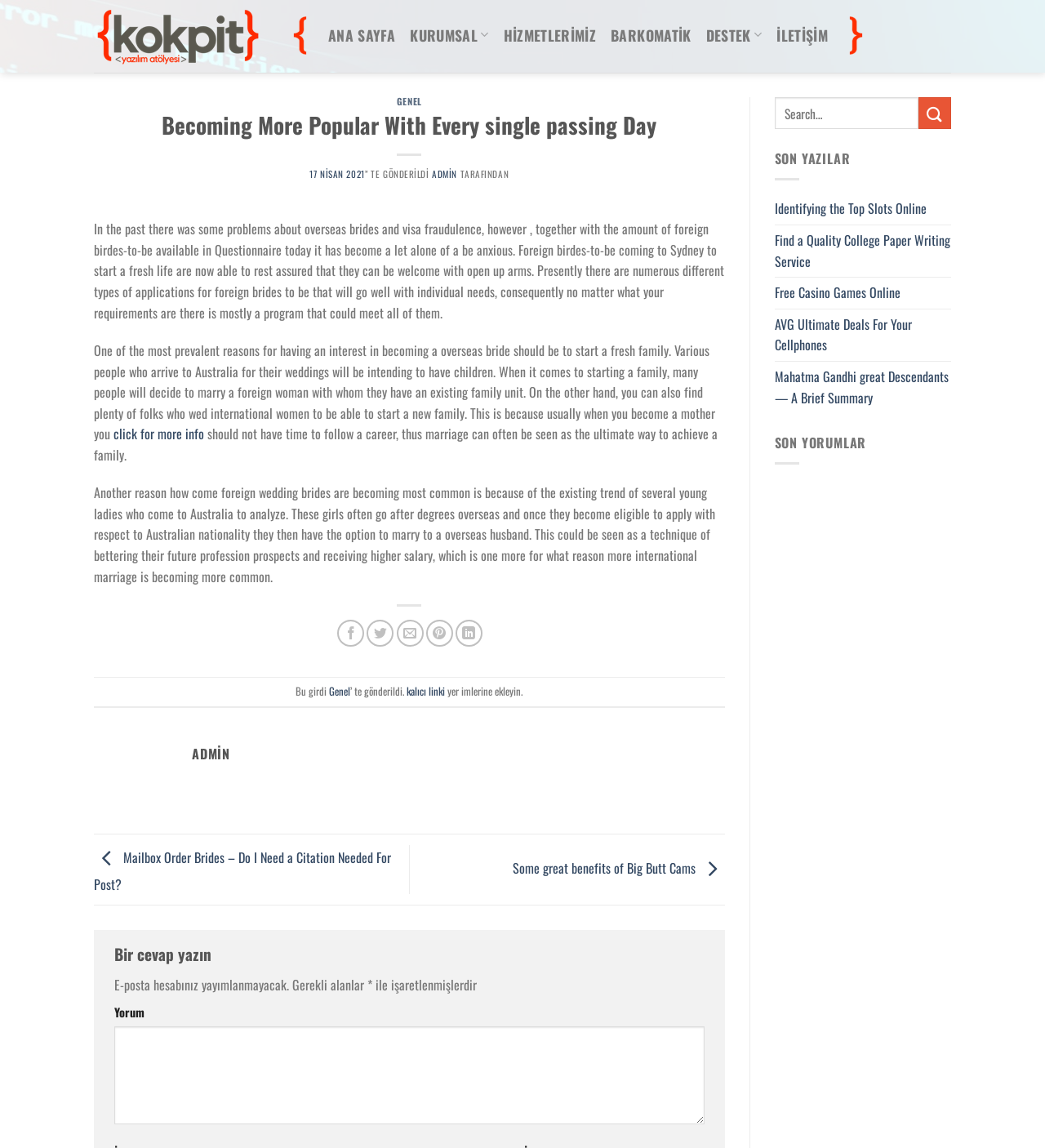Determine the bounding box coordinates for the UI element described. Format the coordinates as (top-left x, top-left y, bottom-right x, bottom-right y) and ensure all values are between 0 and 1. Element description: title="Kokpit Yazılım - Yazılım Atölyesi"

[0.09, 0.004, 0.253, 0.059]